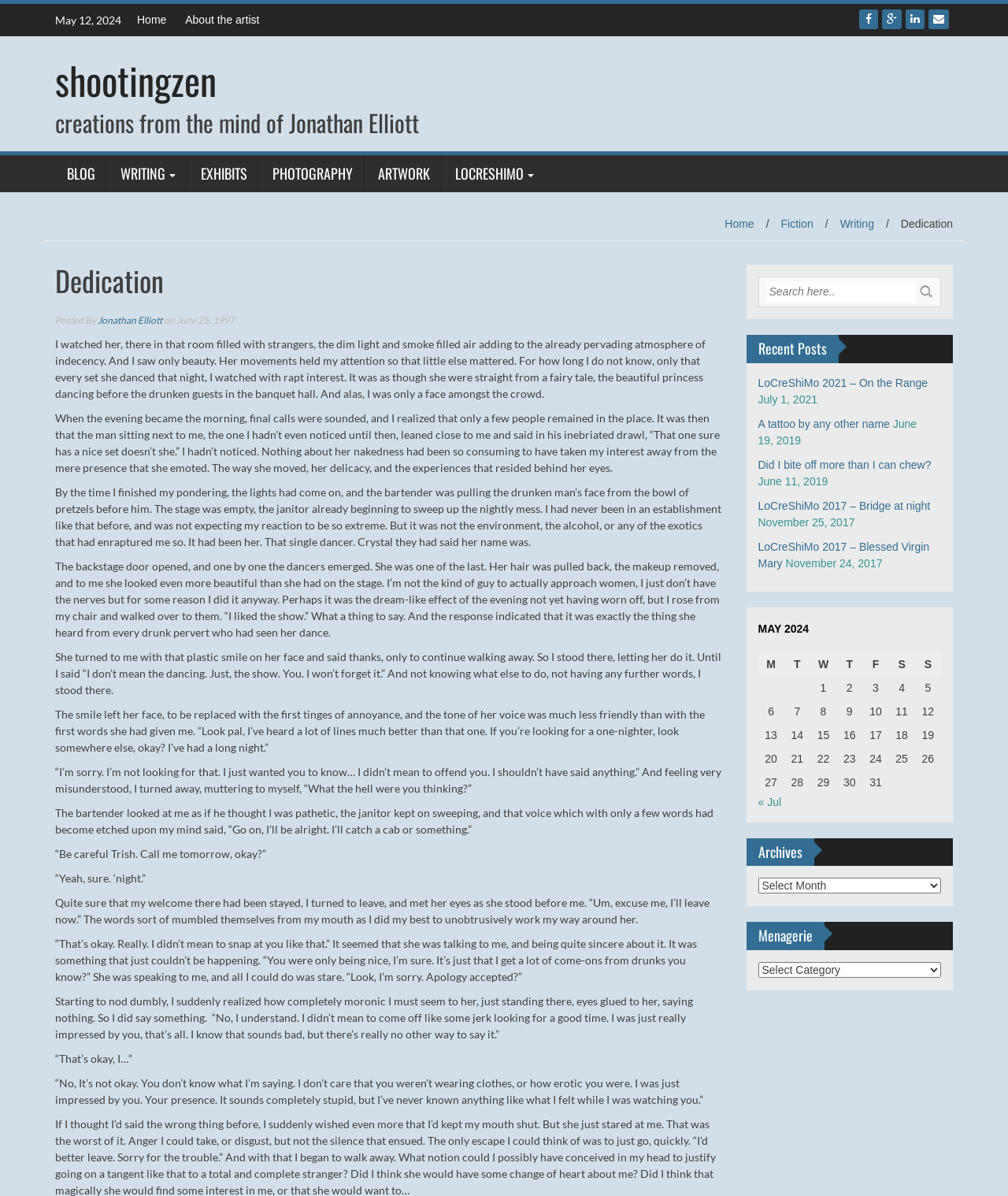Please identify the bounding box coordinates of the element that needs to be clicked to perform the following instruction: "View the 'Recent Posts'".

[0.74, 0.28, 0.832, 0.303]